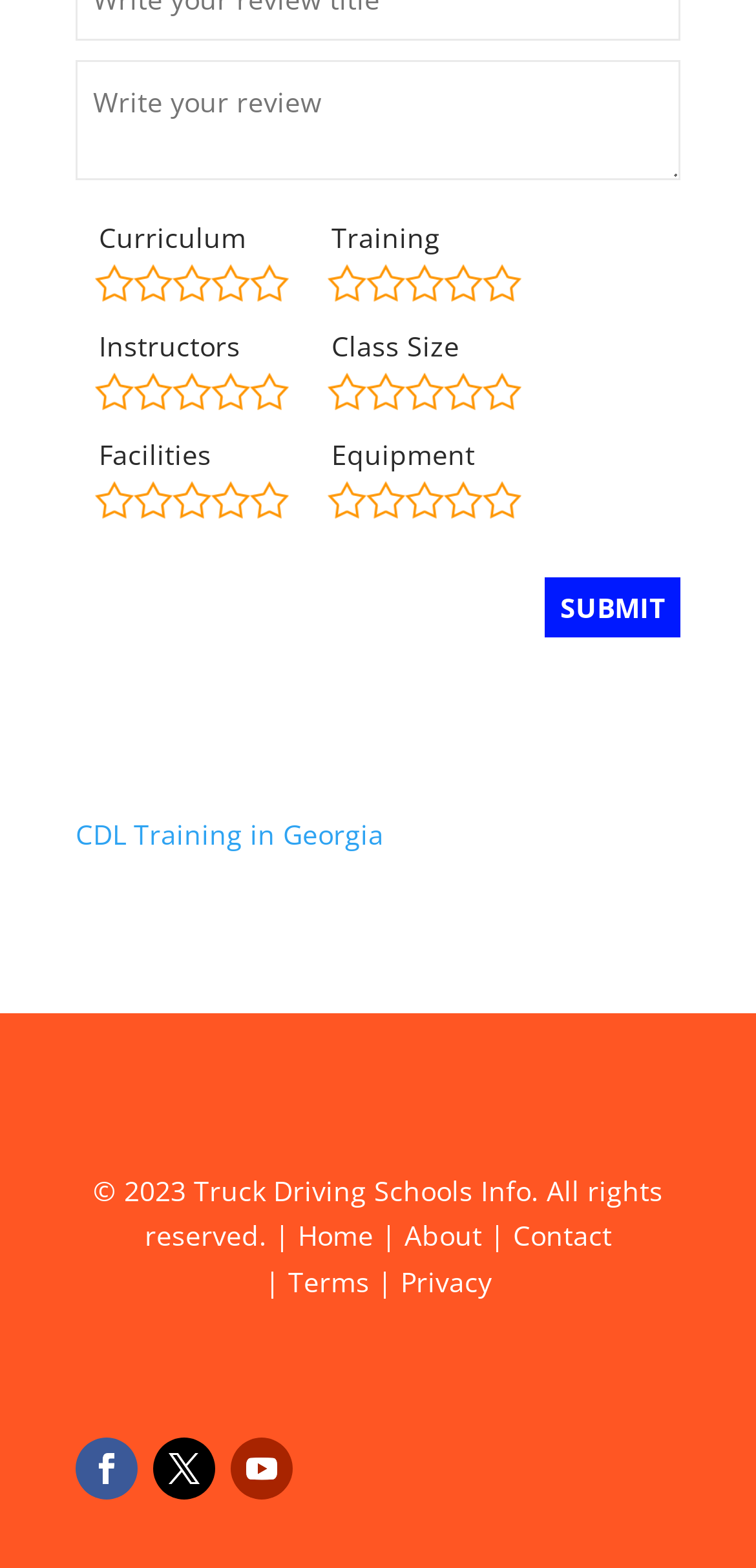Provide a short answer to the following question with just one word or phrase: What is the purpose of the textbox?

Write a review